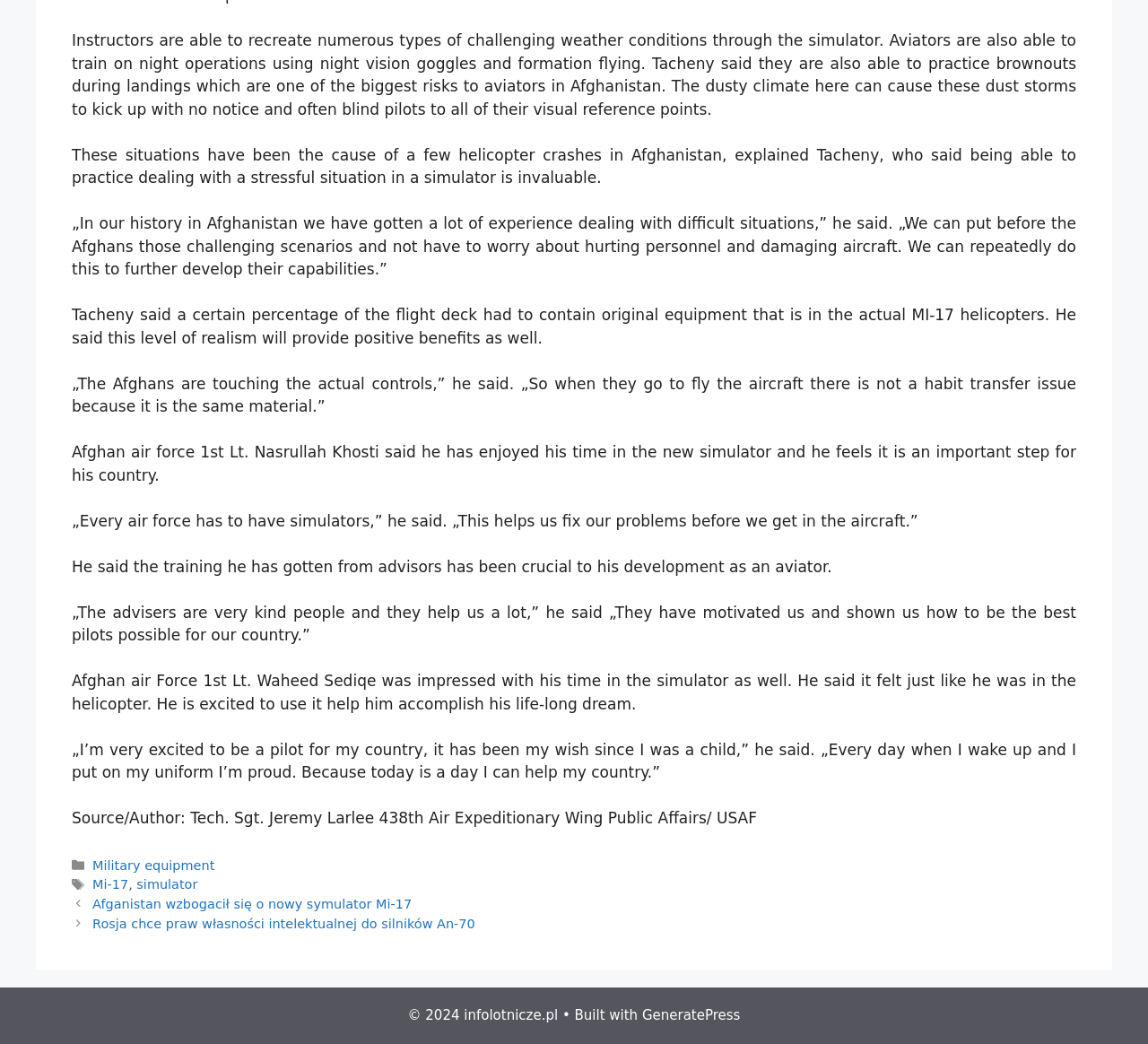Locate the UI element described as follows: "Long-Term Monitoring: Stetson Bank". Return the bounding box coordinates as four float numbers between 0 and 1 in the order [left, top, right, bottom].

None